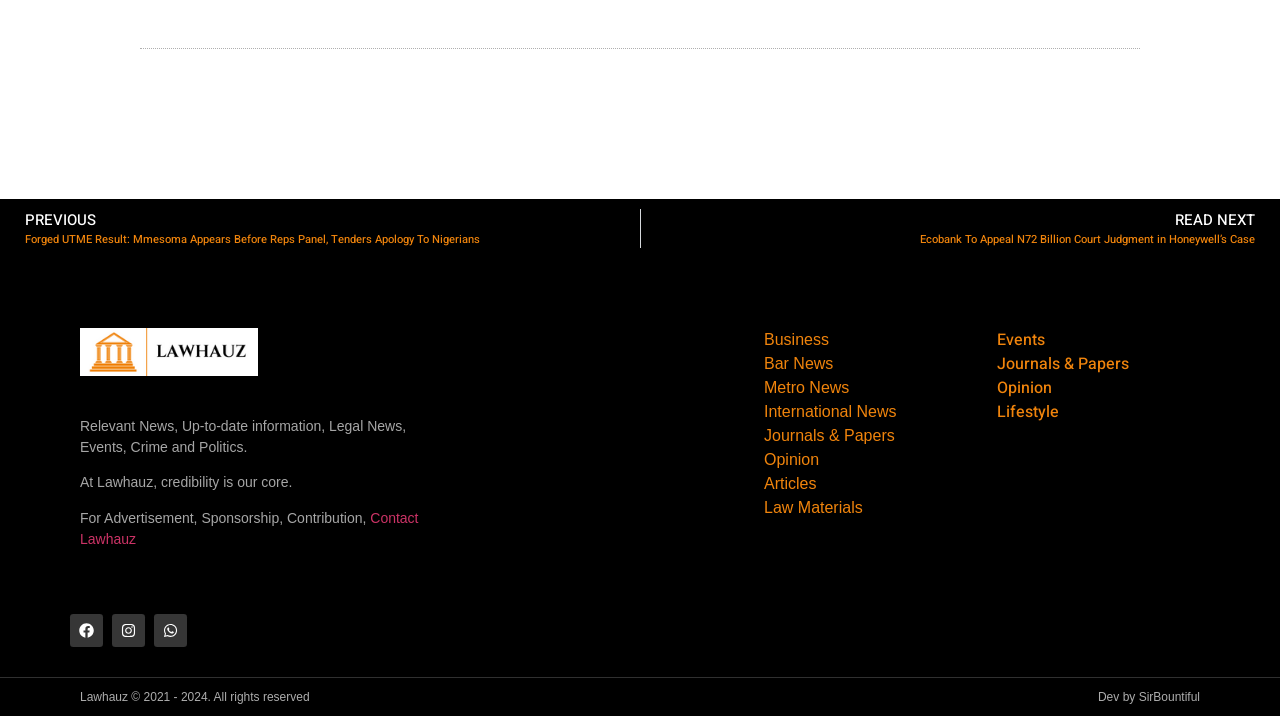Please identify the bounding box coordinates of where to click in order to follow the instruction: "Check the privacy policy".

None